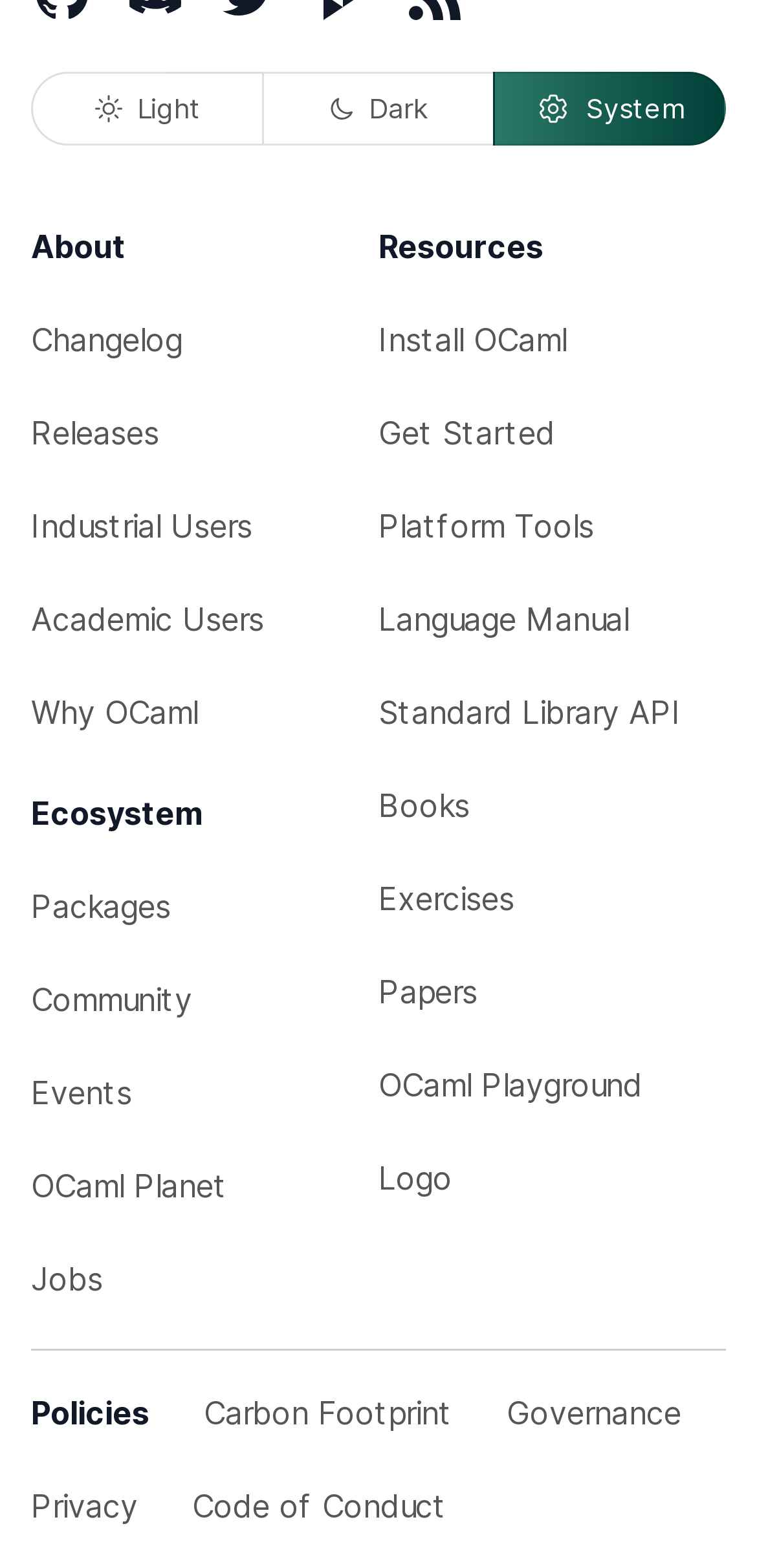Could you locate the bounding box coordinates for the section that should be clicked to accomplish this task: "Install OCaml".

[0.5, 0.187, 0.959, 0.246]